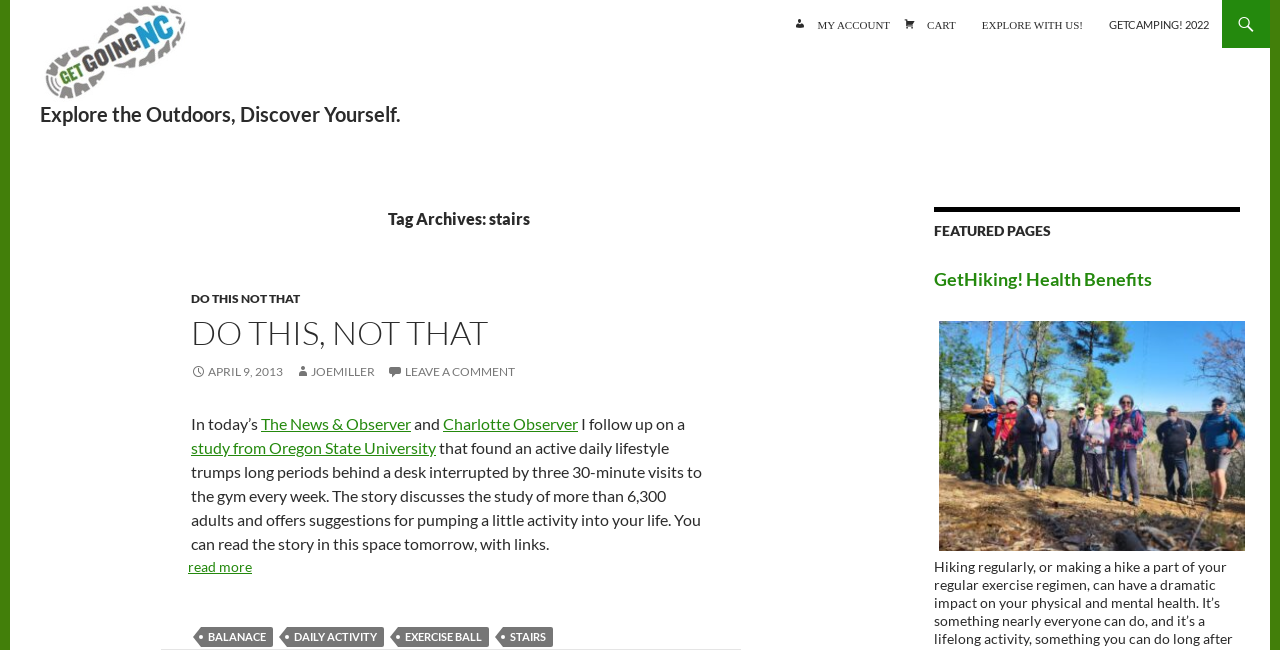Construct a comprehensive caption that outlines the webpage's structure and content.

The webpage is about GetGoing NC!, an outdoor exploration platform. At the top, there is a heading that reads "GetGoing NC! Explore the Outdoors, Discover Yourself." Below this heading, there is a search link and a "SKIP TO CONTENT" link. To the right of these links, there are several navigation links, including "MY ACCOUNT", "CART", "EXPLORE WITH US!", and "GETCAMPING! 2022".

The main content of the webpage is an article with the title "Tag Archives: stairs". The article has a heading "DO THIS, NOT THAT" and a link with the same text. Below this, there is a paragraph of text that discusses a study from Oregon State University about the benefits of an active daily lifestyle. The text also mentions that the full story can be read in this space tomorrow, with links.

To the right of the article, there is a section with the heading "FEATURED PAGES" and a link to "GetHiking! Health Benefits". At the bottom of the webpage, there is a footer section with several links, including "BALANACE", "DAILY ACTIVITY", "EXERCISE BALL", and "STAIRS".